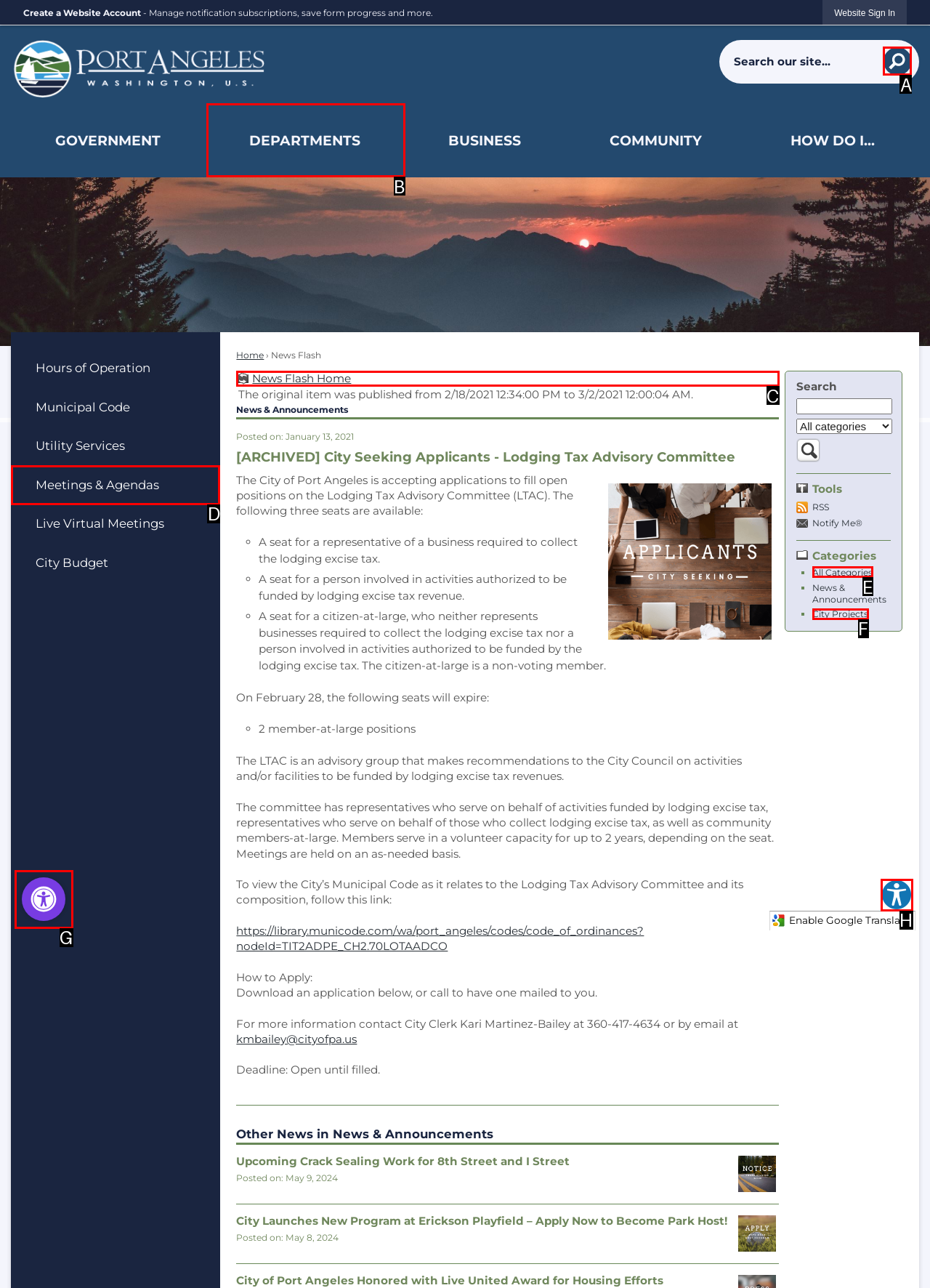Tell me which one HTML element best matches the description: Departments
Answer with the option's letter from the given choices directly.

B